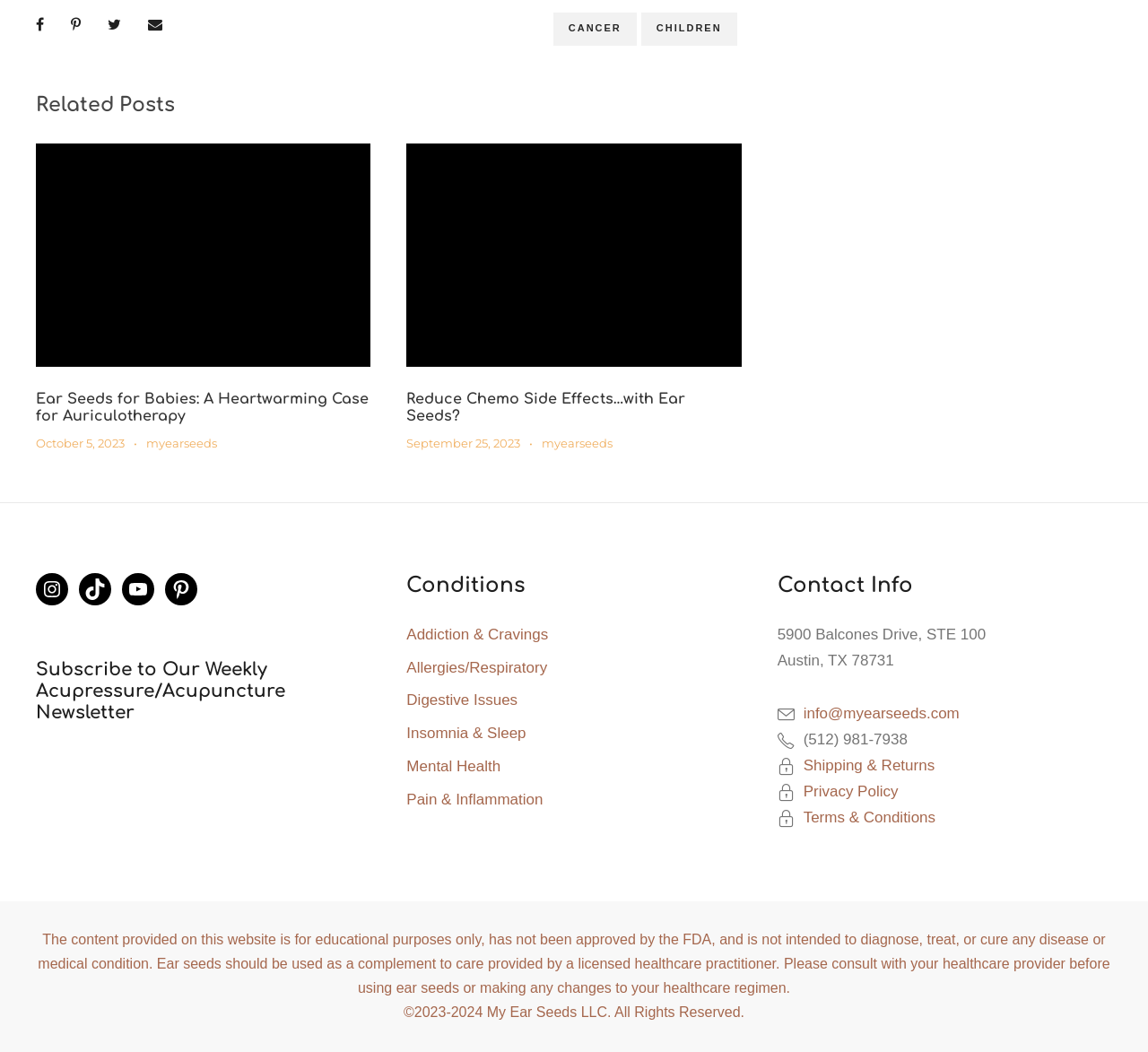Identify the bounding box coordinates of the clickable region required to complete the instruction: "Explore the 'Conditions' section". The coordinates should be given as four float numbers within the range of 0 and 1, i.e., [left, top, right, bottom].

[0.354, 0.545, 0.646, 0.568]